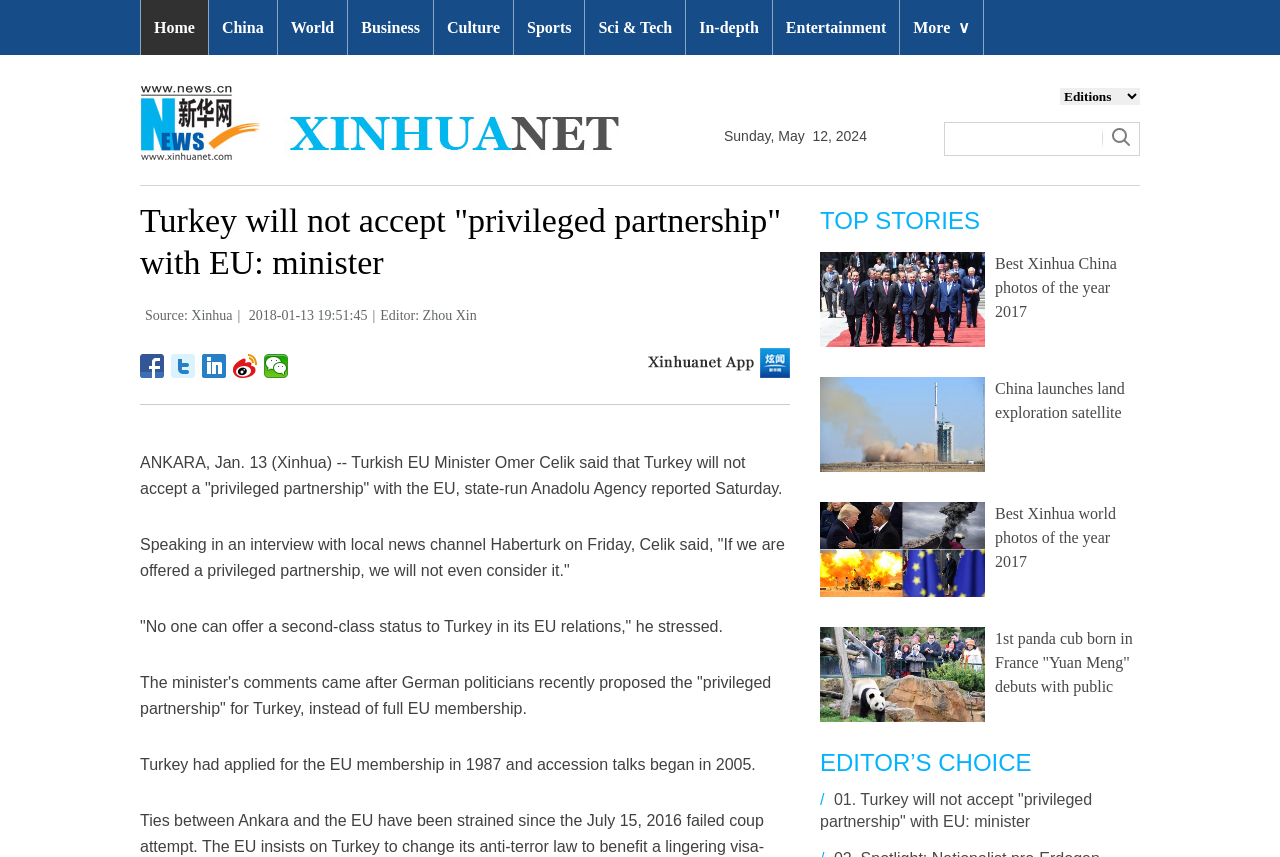Identify and extract the main heading of the webpage.

Turkey will not accept "privileged partnership" with EU: minister